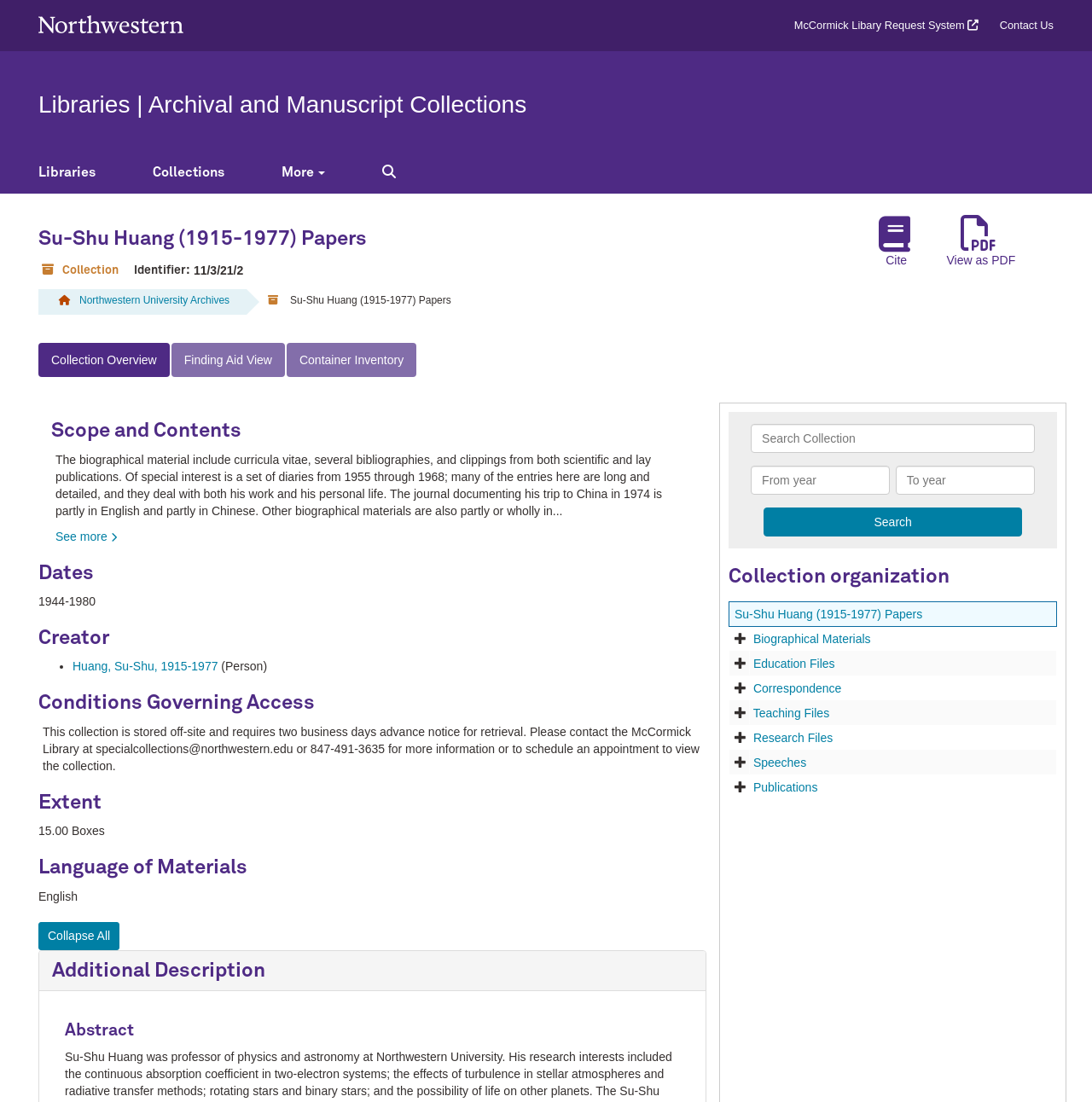What is the purpose of the 'Search Collection' button?
Provide a detailed and extensive answer to the question.

The 'Search Collection' button is located near the top of the webpage, and it allows users to search the collection by entering keywords or dates. The purpose of this button is to facilitate searching and browsing of the collection.